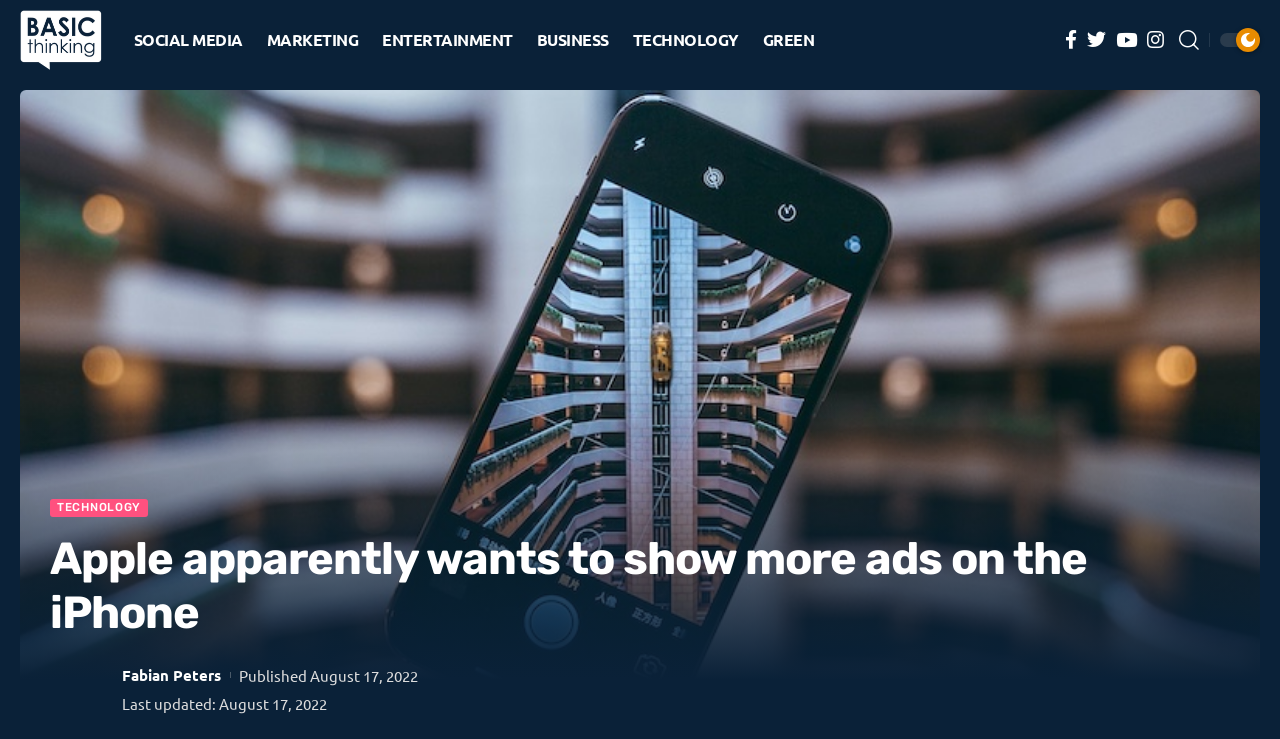Identify the bounding box coordinates of the region I need to click to complete this instruction: "Read article by Fabian Peters".

[0.039, 0.893, 0.086, 0.974]